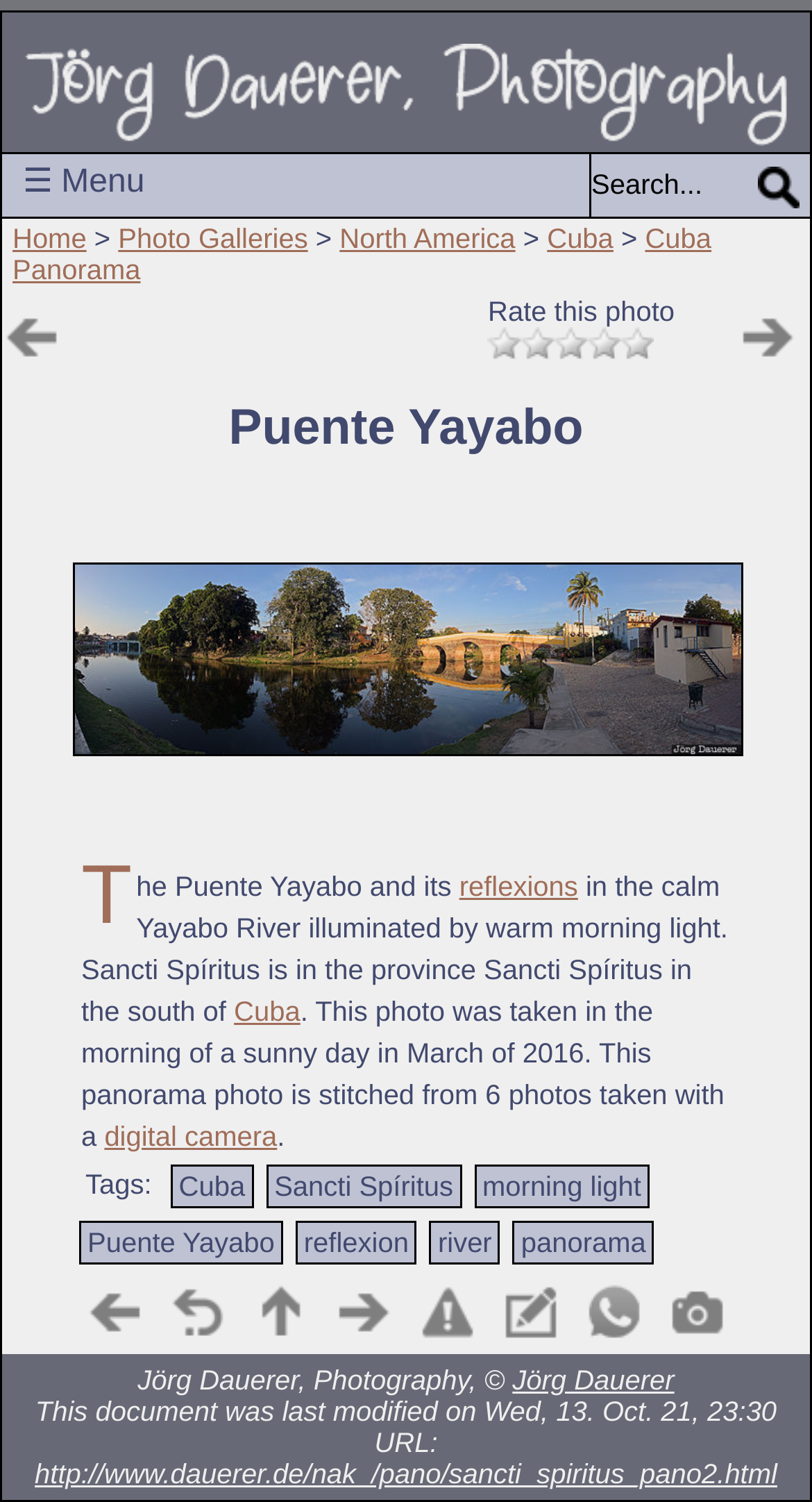Determine the bounding box coordinates of the region I should click to achieve the following instruction: "Share this photo via Whatsapp". Ensure the bounding box coordinates are four float numbers between 0 and 1, i.e., [left, top, right, bottom].

[0.715, 0.851, 0.797, 0.896]